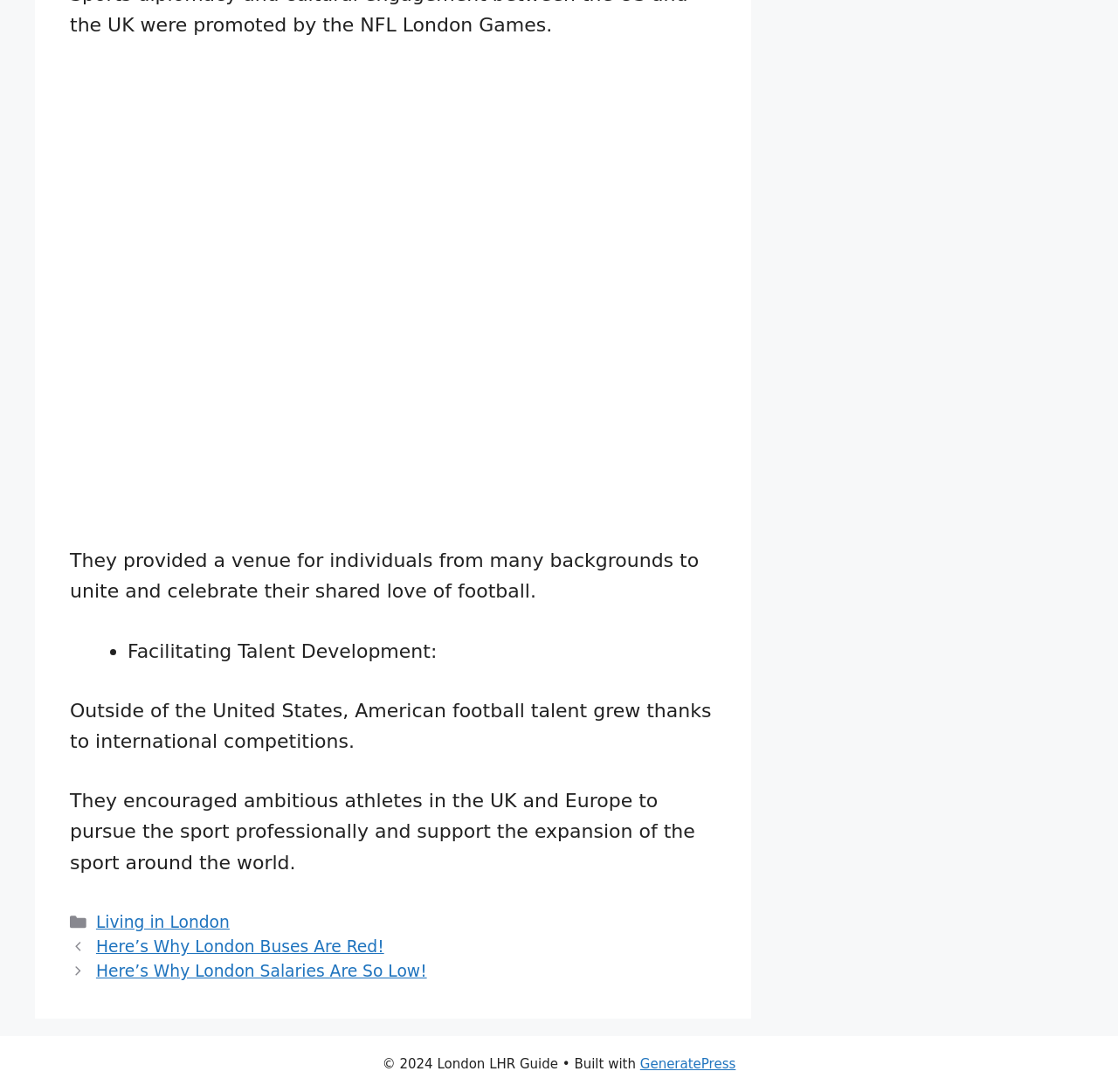What is the purpose of the venue mentioned?
Using the image provided, answer with just one word or phrase.

Unite and celebrate